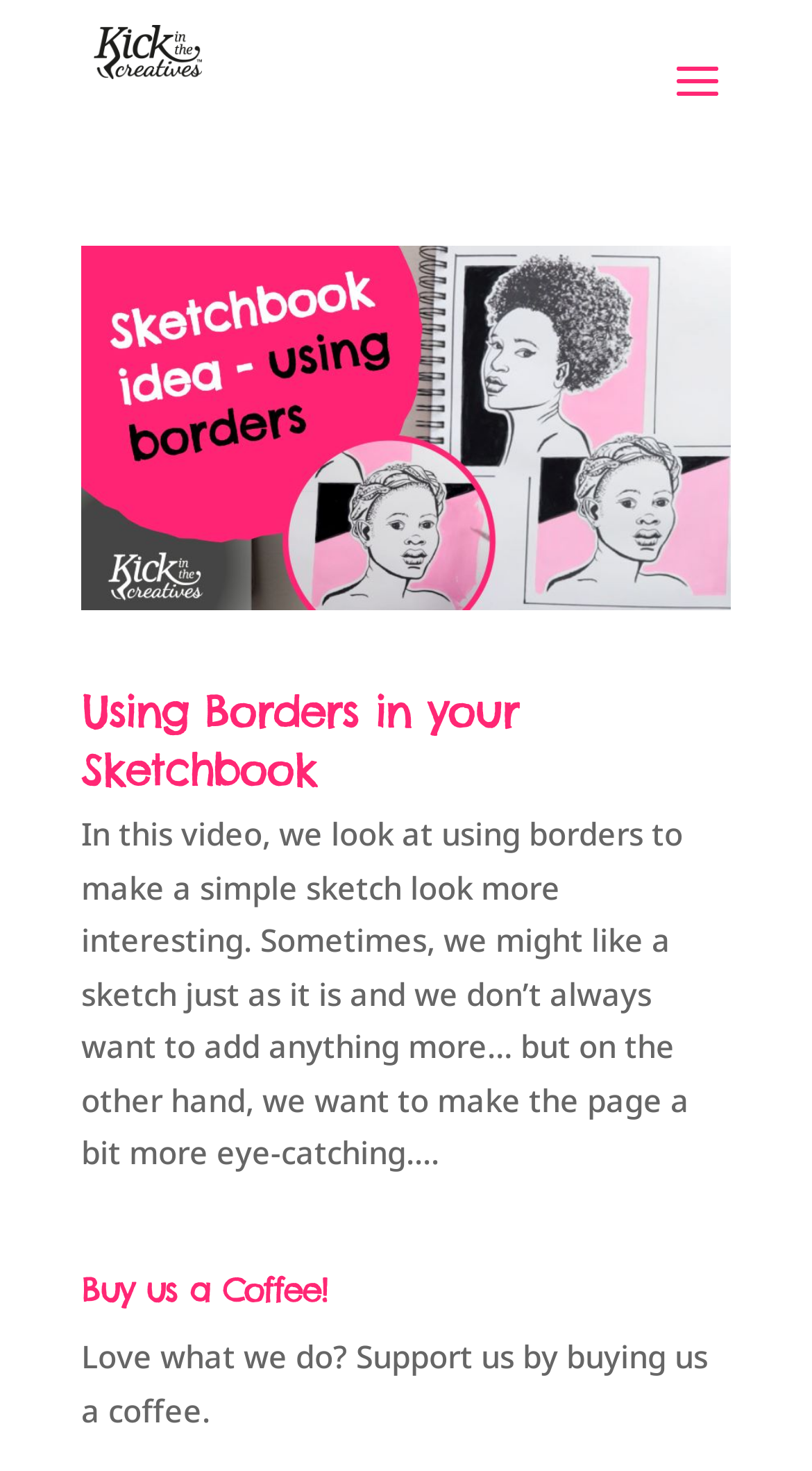Please examine the image and answer the question with a detailed explanation:
How many images are on this page?

I counted the number of image elements on the page, and there are two images: one is the logo 'Kick in the Creatives' and the other is an image related to the article 'Using Borders in your Sketchbook'.